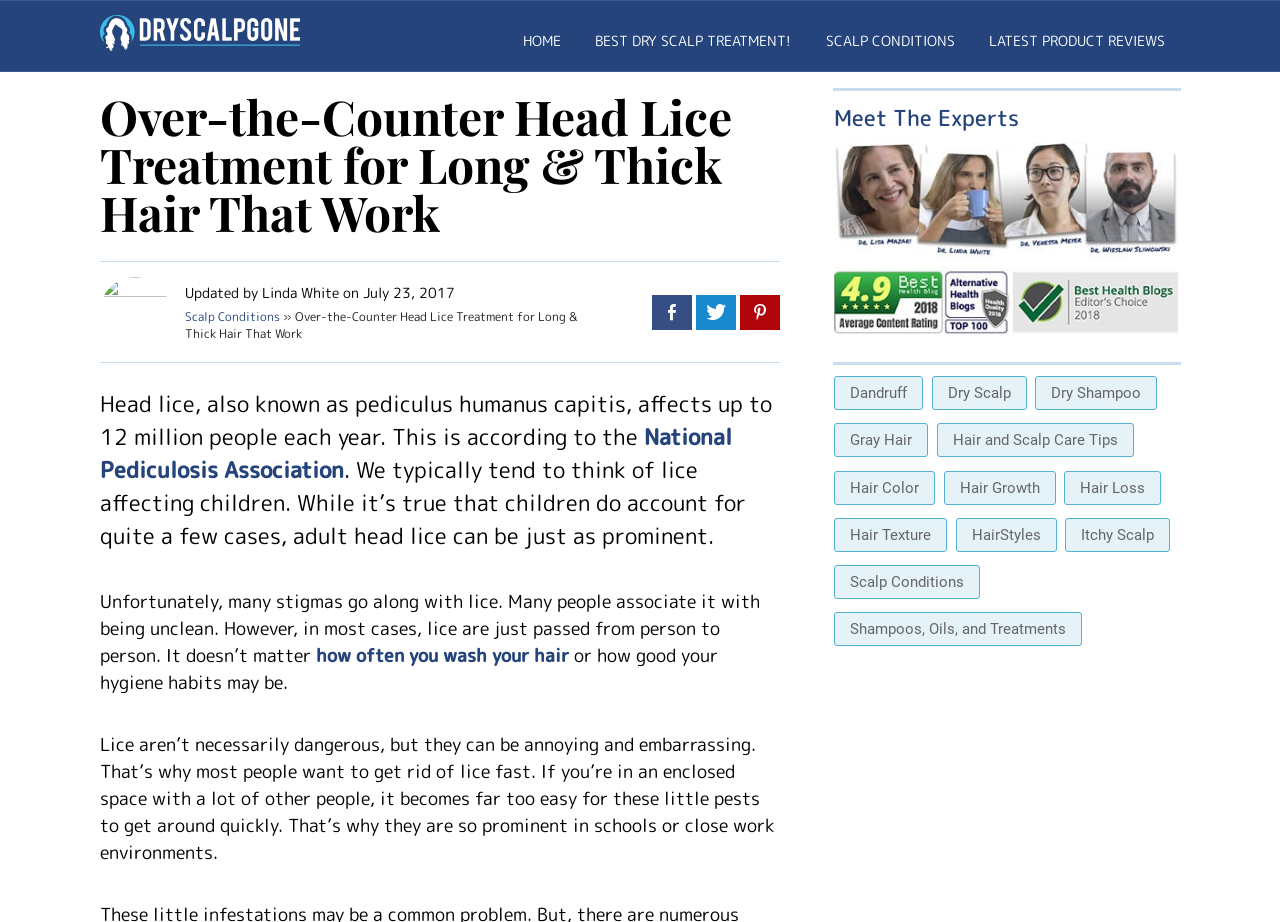Provide the bounding box coordinates of the HTML element this sentence describes: "Find out more.". The bounding box coordinates consist of four float numbers between 0 and 1, i.e., [left, top, right, bottom].

[0.123, 0.005, 0.206, 0.024]